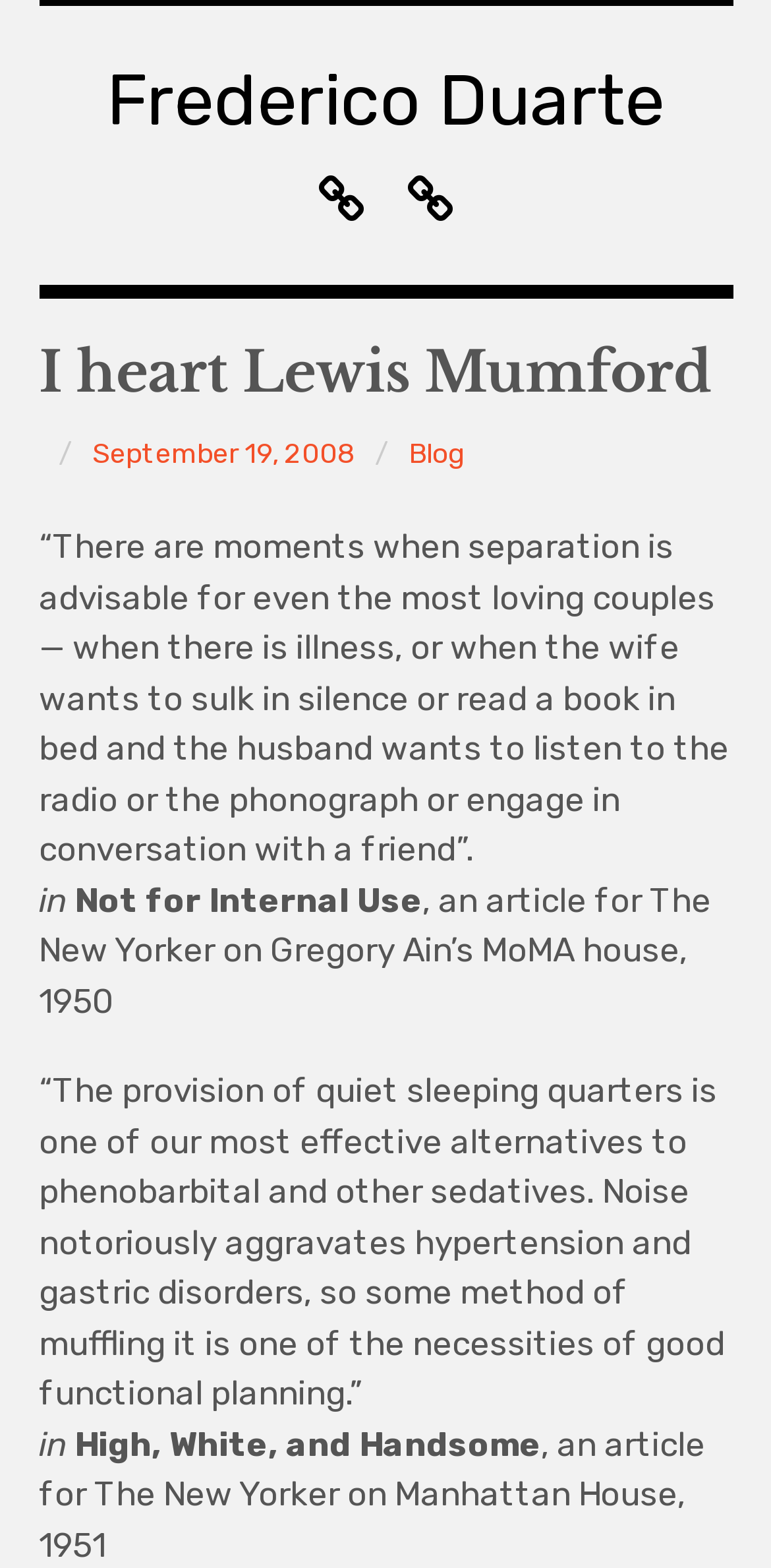Generate the title text from the webpage.

I heart Lewis Mumford